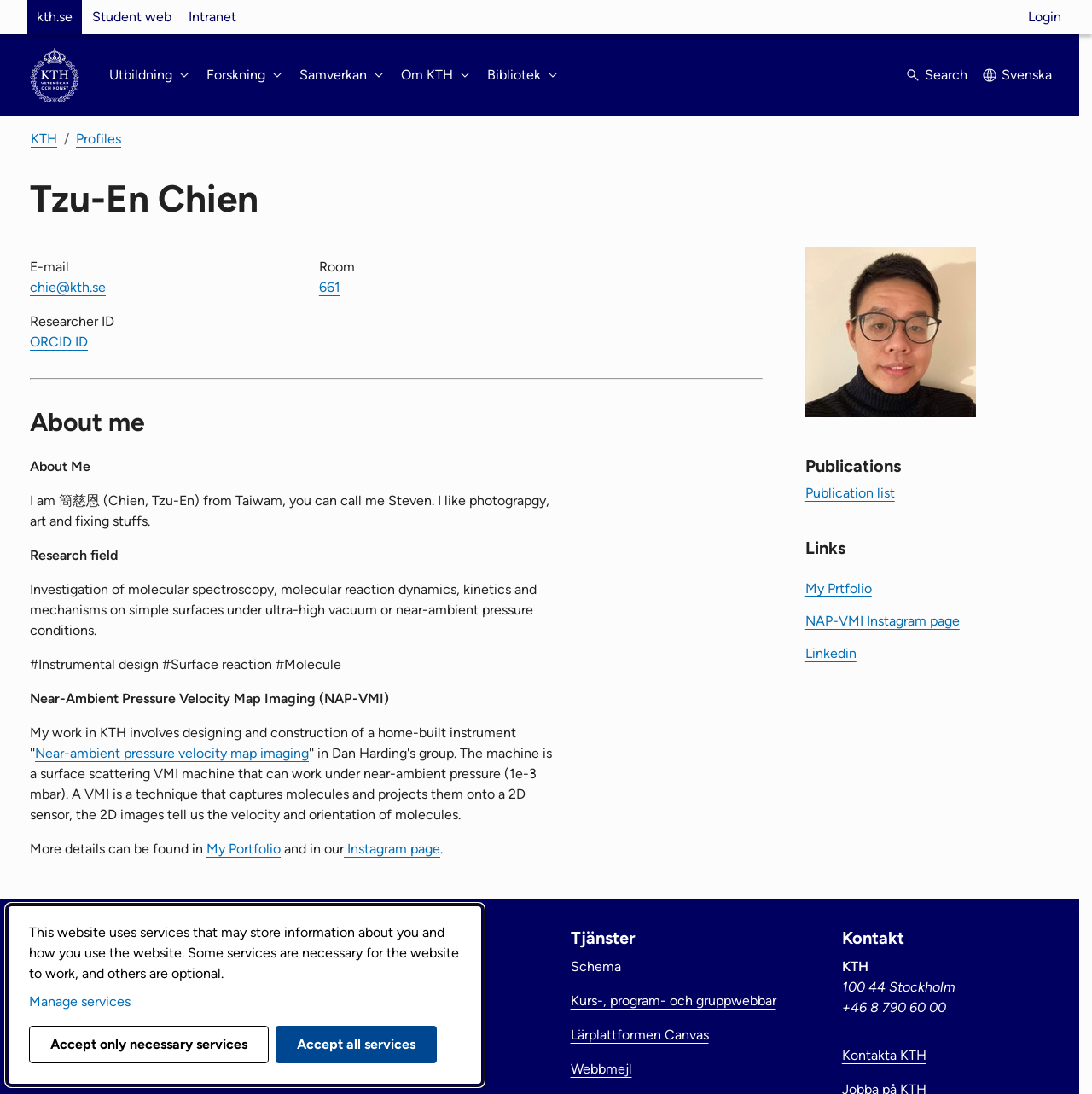Extract the bounding box for the UI element that matches this description: "Publication list".

[0.737, 0.443, 0.819, 0.458]